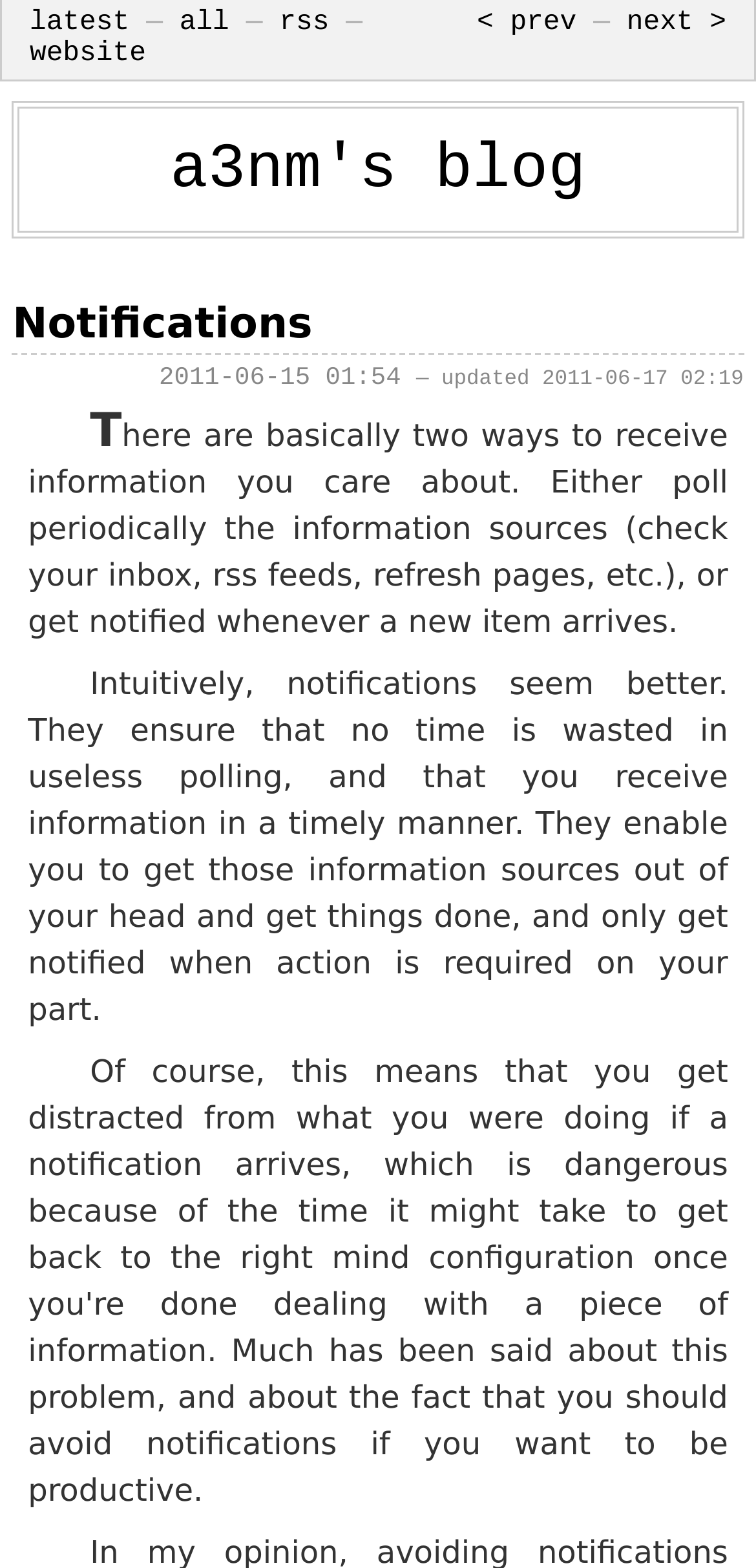What is the purpose of notifications?
Using the image, respond with a single word or phrase.

To receive information in a timely manner